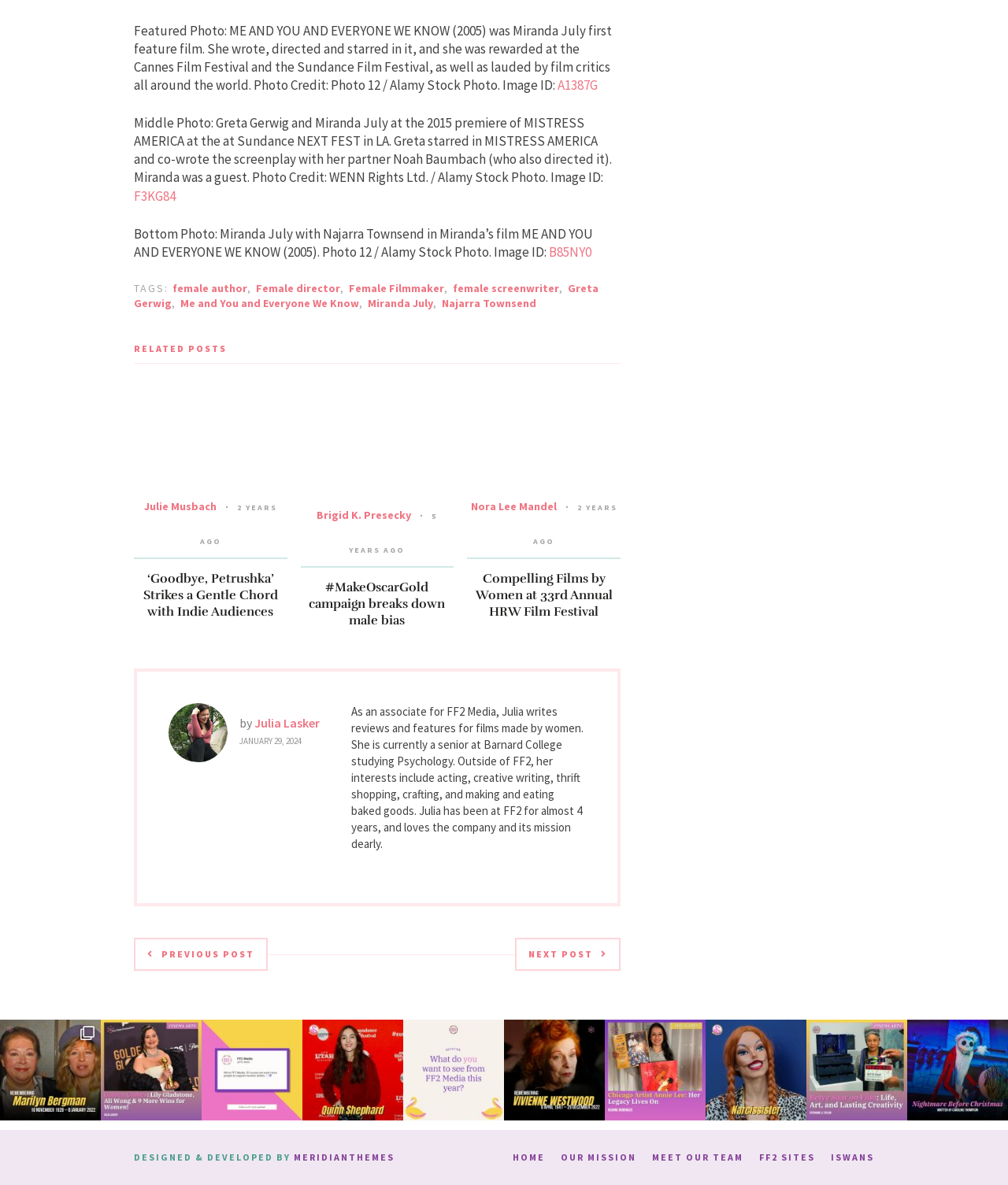What is the profession of Julia Lasker?
Look at the image and construct a detailed response to the question.

The webpage has a section about Julia Lasker which mentions that she is an associate for FF2 Media, writes reviews and features for films made by women, and is a senior at Barnard College studying Psychology.